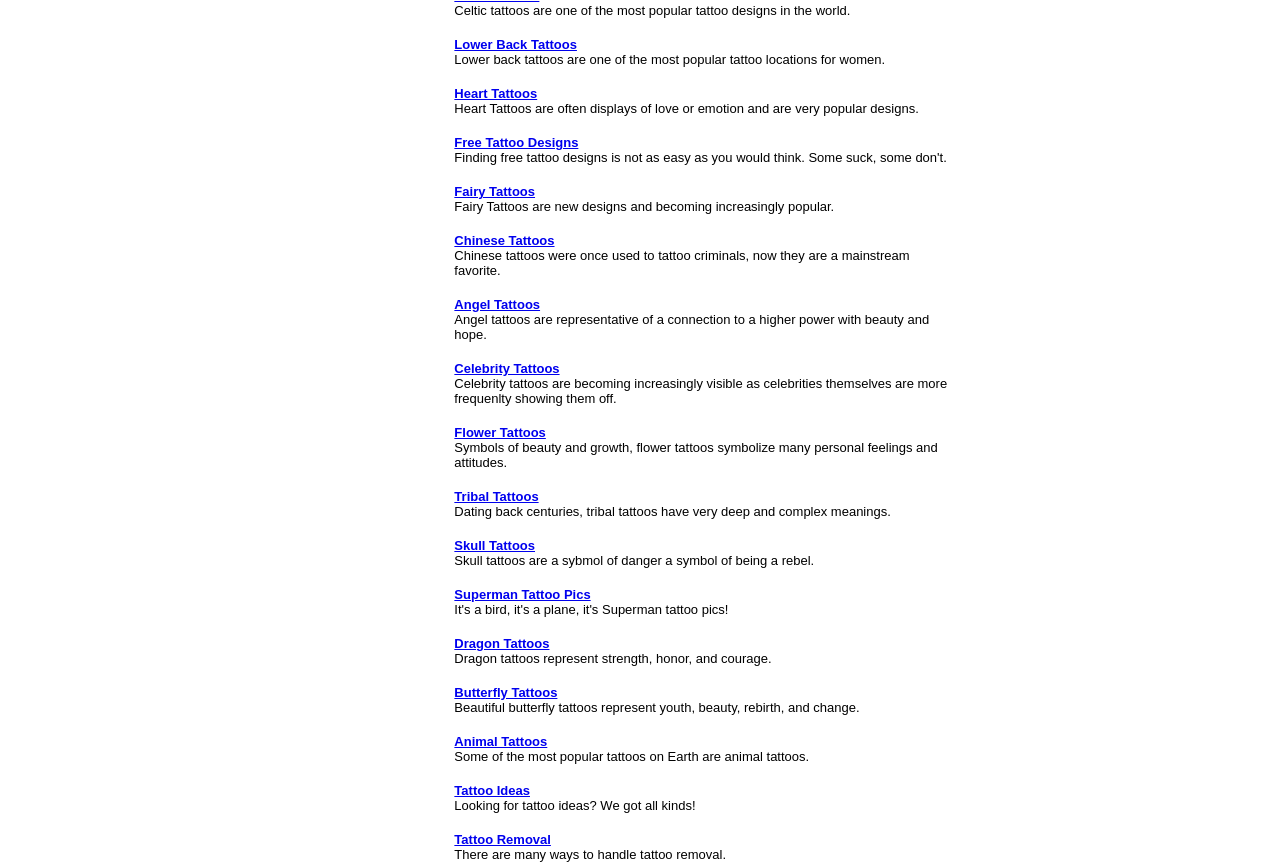Identify the bounding box coordinates for the element you need to click to achieve the following task: "Explore Heart Tattoos". The coordinates must be four float values ranging from 0 to 1, formatted as [left, top, right, bottom].

[0.355, 0.1, 0.42, 0.117]